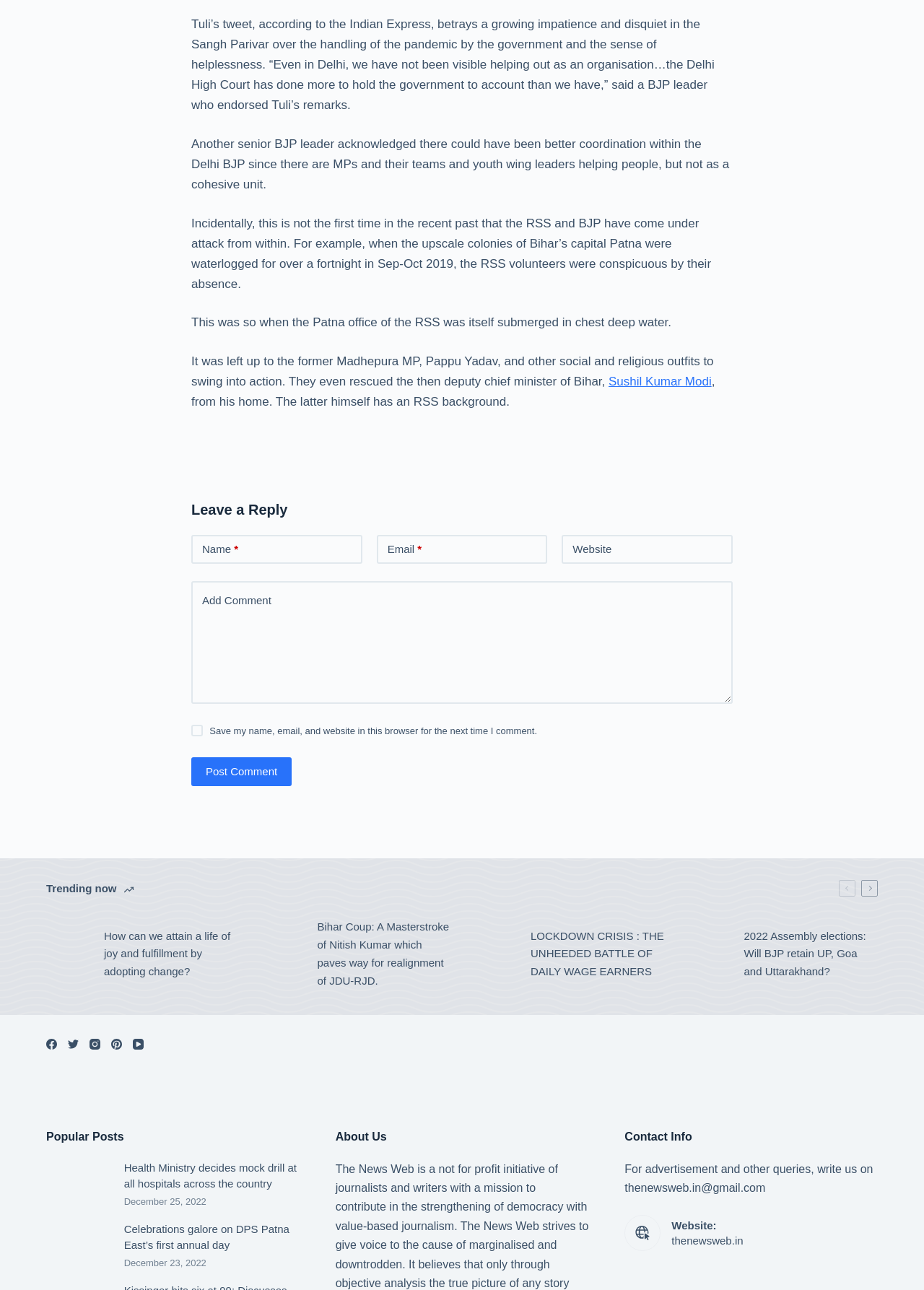Analyze the image and give a detailed response to the question:
Who is the BJP leader mentioned in the article?

The BJP leader mentioned in the article is Tuli, who expressed his disappointment and frustration with the handling of the pandemic by the government.